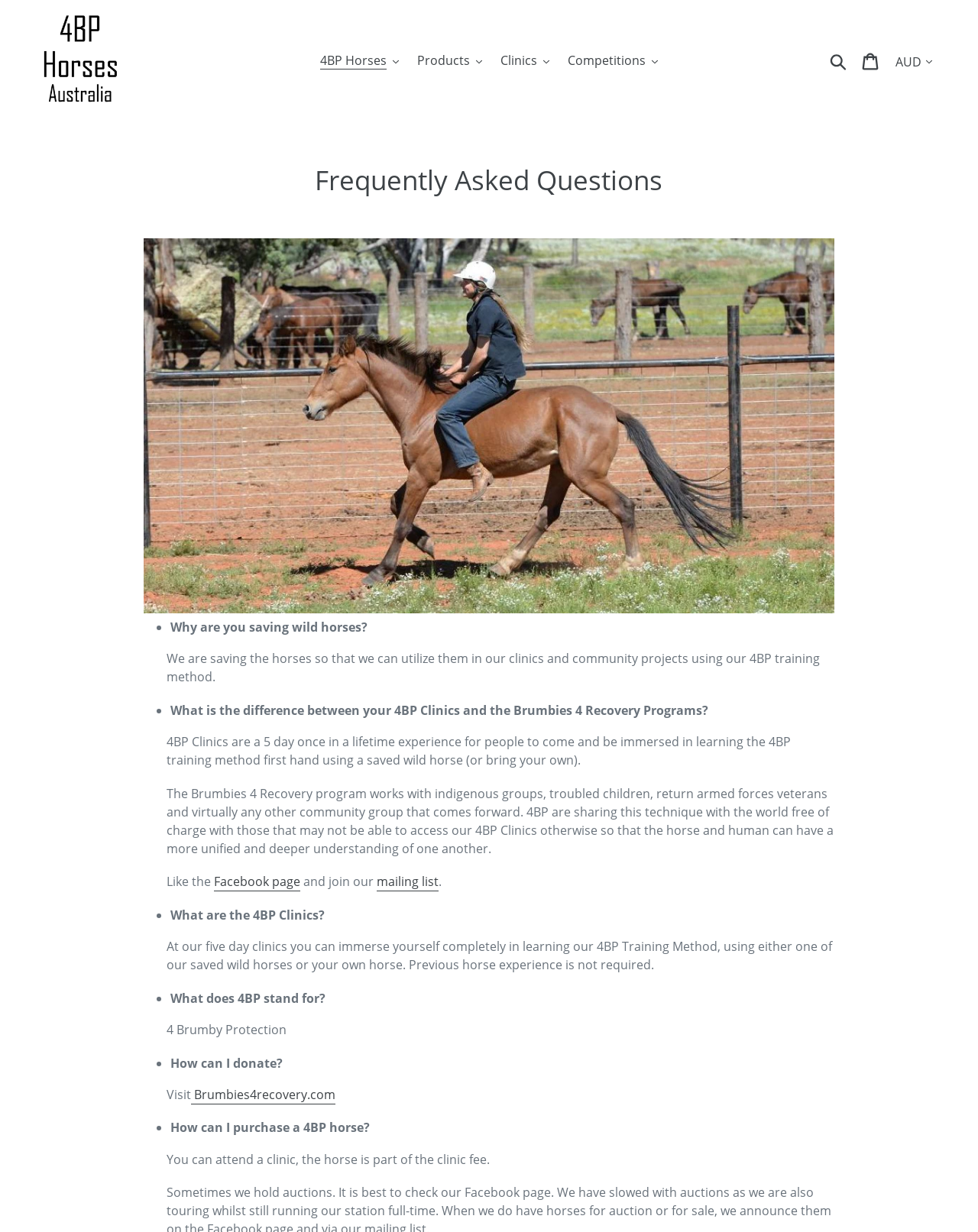Respond to the question below with a single word or phrase: What are the 4BP Clinics?

Five-day immersion in 4BP Training Method